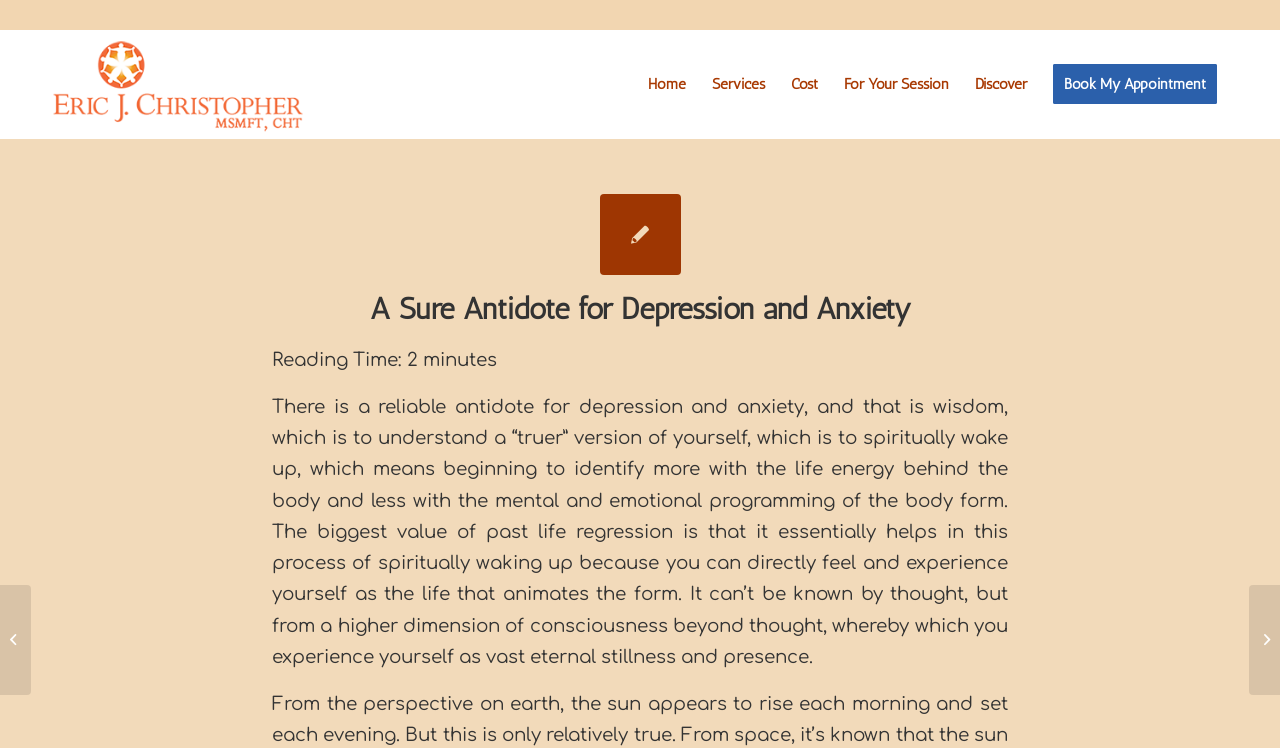Use the information in the screenshot to answer the question comprehensively: What is the author's name?

The author's name is mentioned in the top-left corner of the webpage, where it says 'A Sure Antidote for Depression and Anxiety - Eric J. Christopher'. This is also confirmed by the image and link with the same name.